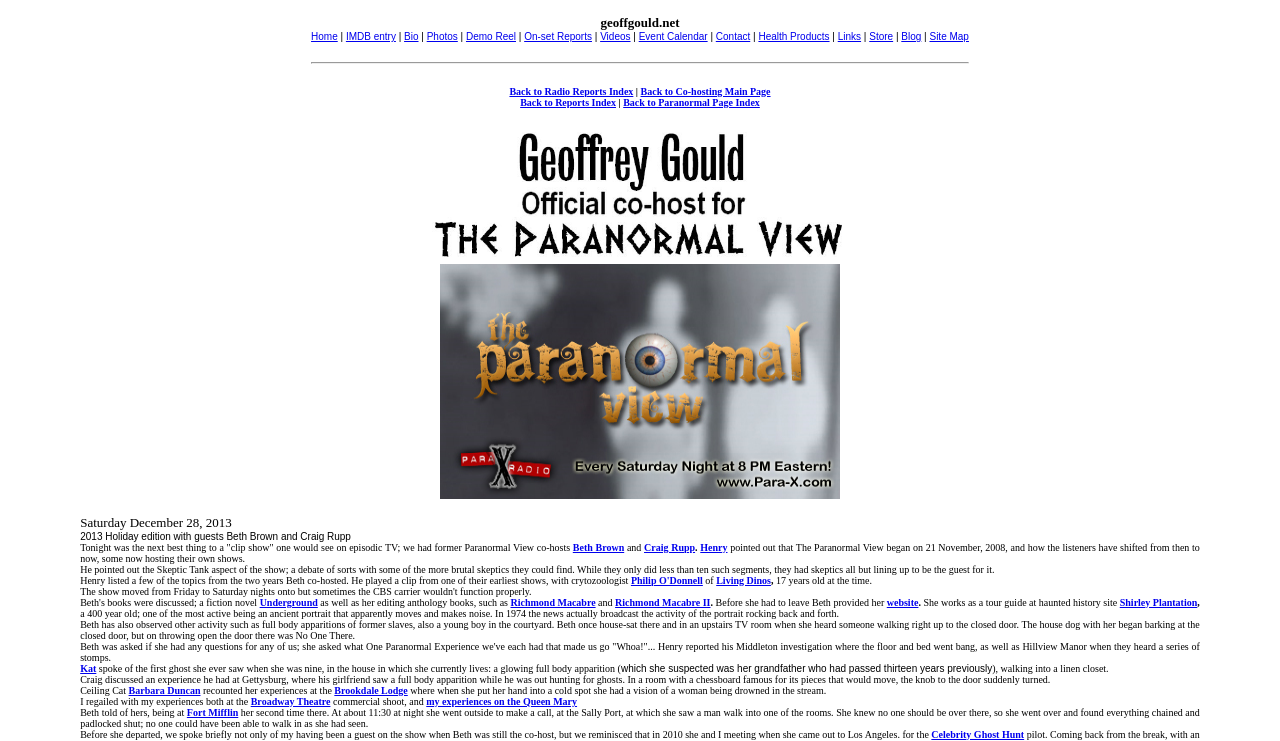Locate the UI element described by Fort Mifflin in the provided webpage screenshot. Return the bounding box coordinates in the format (top-left x, top-left y, bottom-right x, bottom-right y), ensuring all values are between 0 and 1.

[0.146, 0.954, 0.186, 0.969]